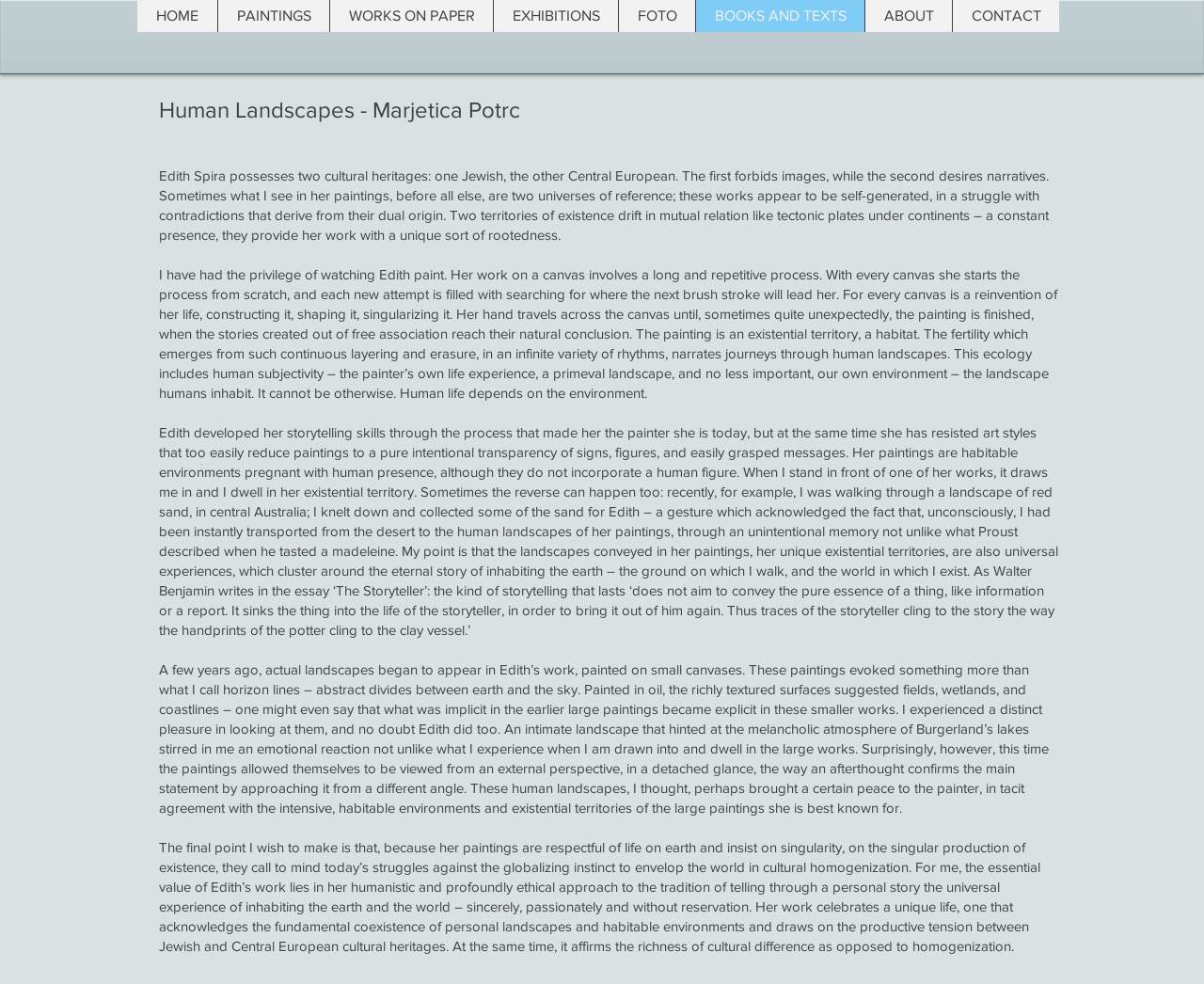Utilize the details in the image to thoroughly answer the following question: What is the author's opinion on Edith's paintings?

The author's text expresses admiration and respect for Edith's paintings, describing them as 'habitatable environments' and 'existential territories' that evoke emotions and tell stories. The author also praises Edith's unique approach to painting and her ability to convey the universal experience of inhabiting the earth.